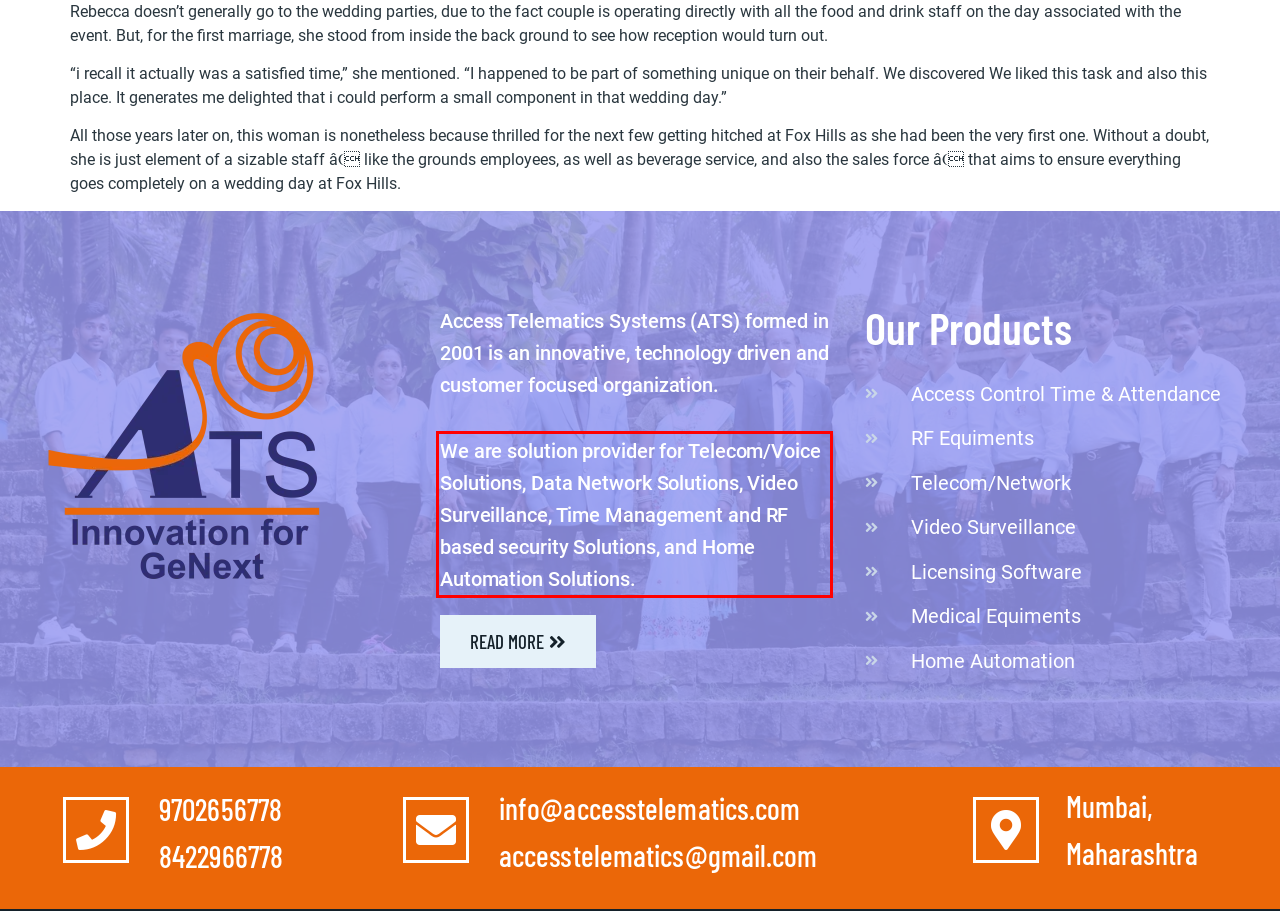Review the screenshot of the webpage and recognize the text inside the red rectangle bounding box. Provide the extracted text content.

We are solution provider for Telecom/Voice Solutions, Data Network Solutions, Video Surveillance, Time Management and RF based security Solutions, and Home Automation Solutions.